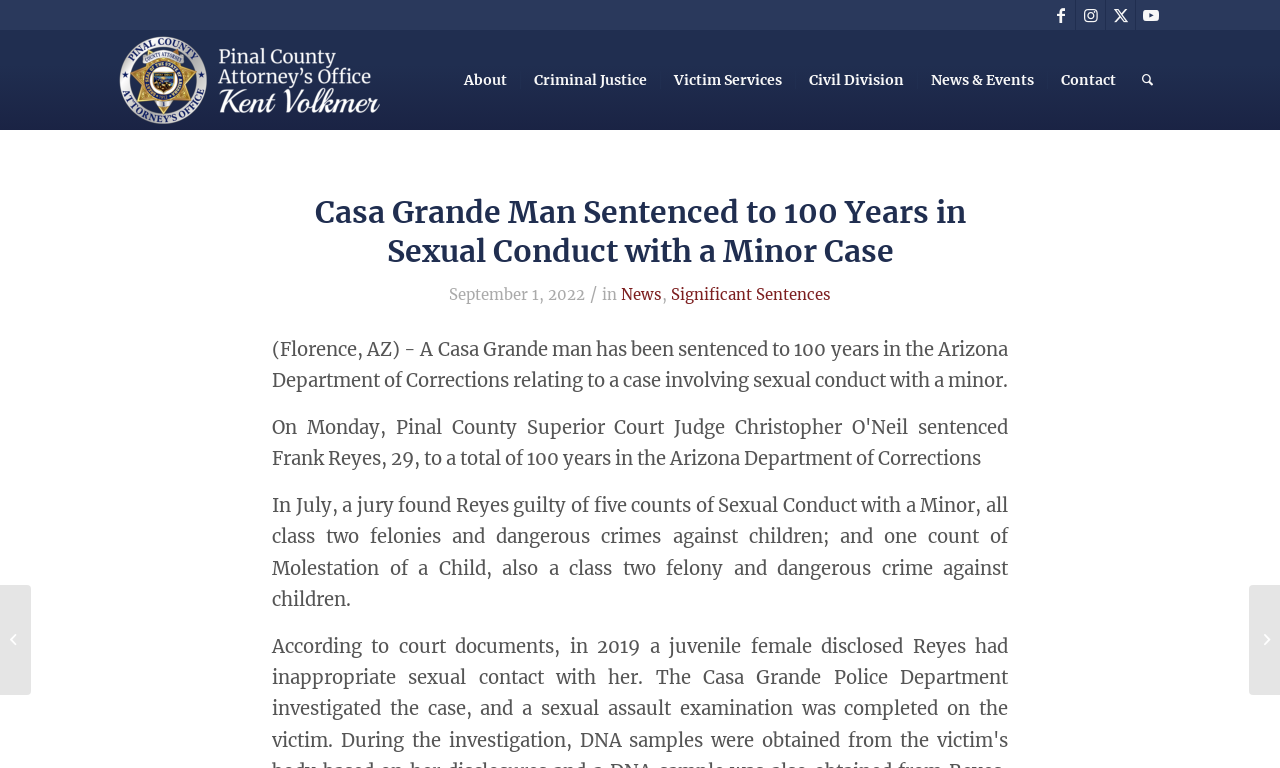Answer the question in one word or a short phrase:
What is the date of the news article?

September 1, 2022